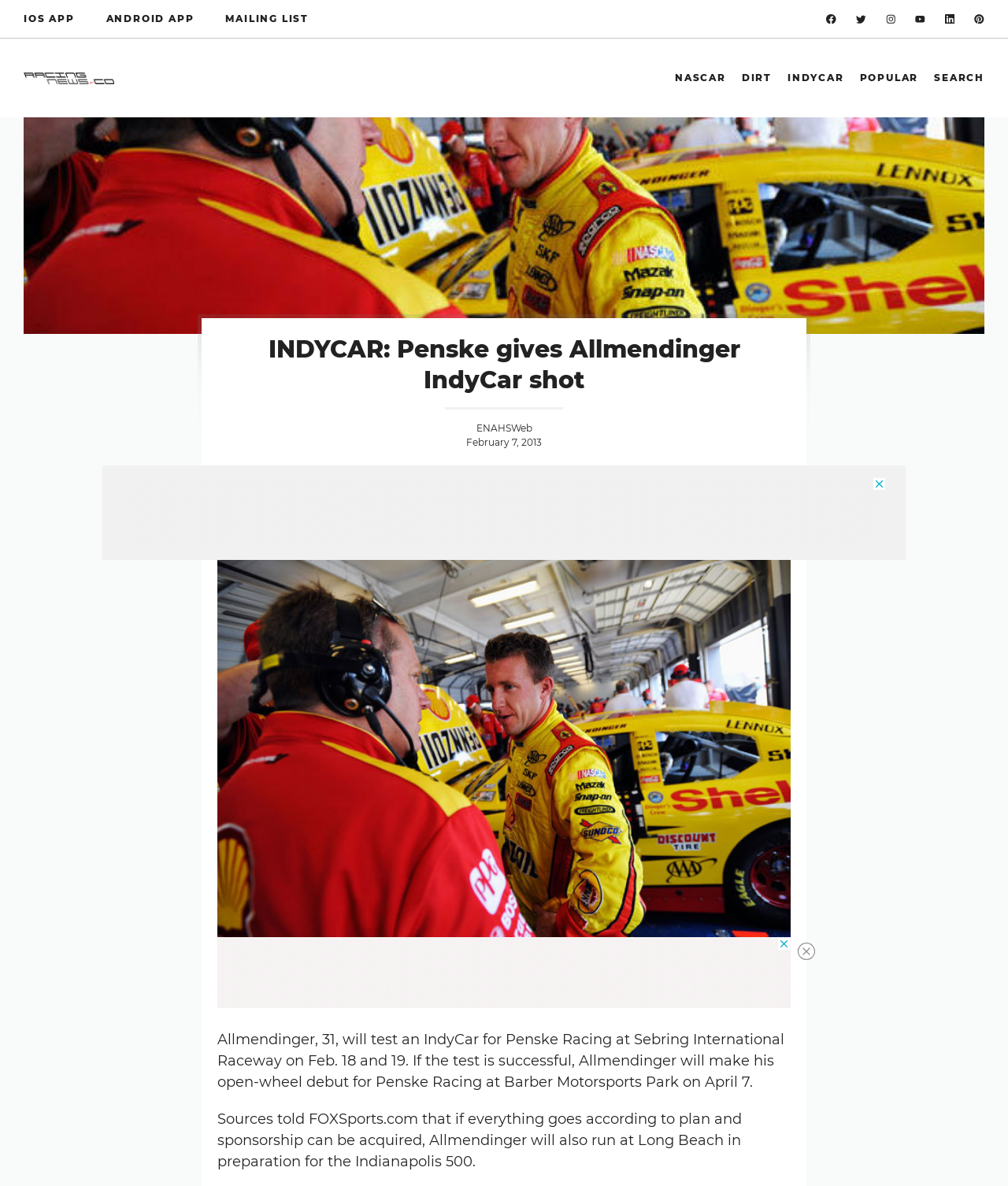Could you highlight the region that needs to be clicked to execute the instruction: "Follow INDYCAR on the navigation menu"?

[0.766, 0.046, 0.837, 0.086]